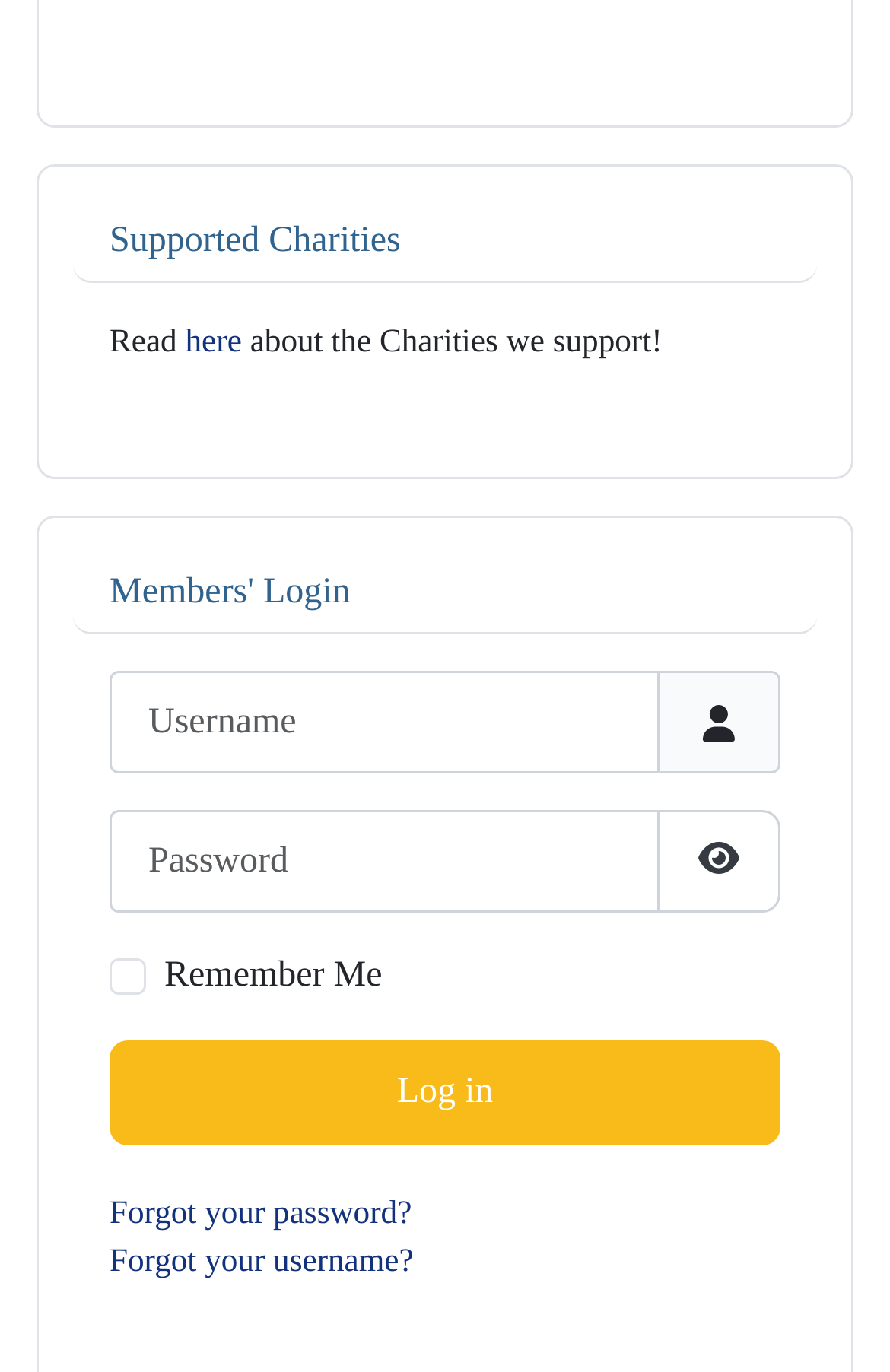Locate the UI element that matches the description here in the webpage screenshot. Return the bounding box coordinates in the format (top-left x, top-left y, bottom-right x, bottom-right y), with values ranging from 0 to 1.

[0.208, 0.237, 0.281, 0.263]